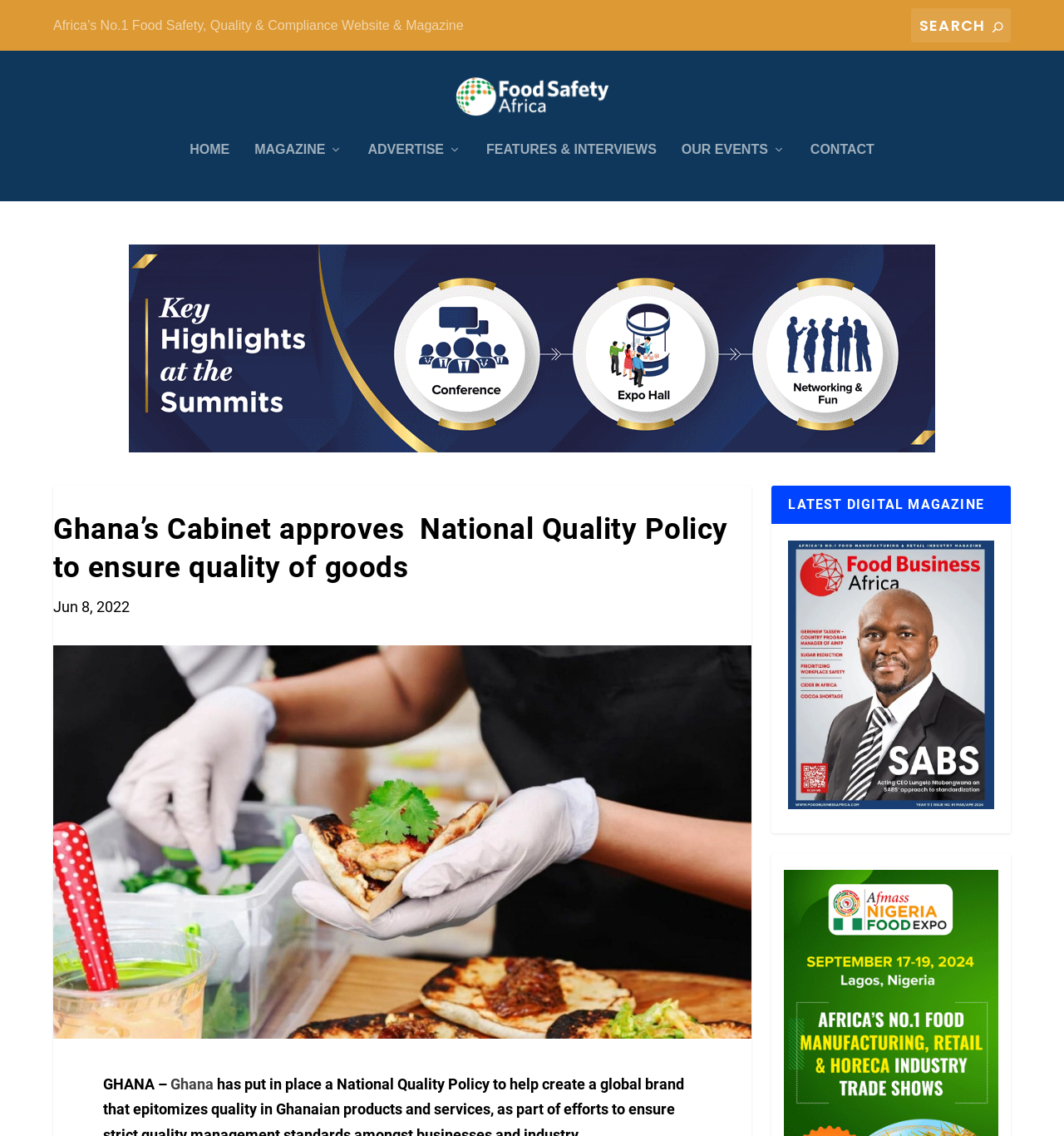Identify and provide the bounding box coordinates of the UI element described: "MAGAZINE". The coordinates should be formatted as [left, top, right, bottom], with each number being a float between 0 and 1.

[0.239, 0.135, 0.322, 0.187]